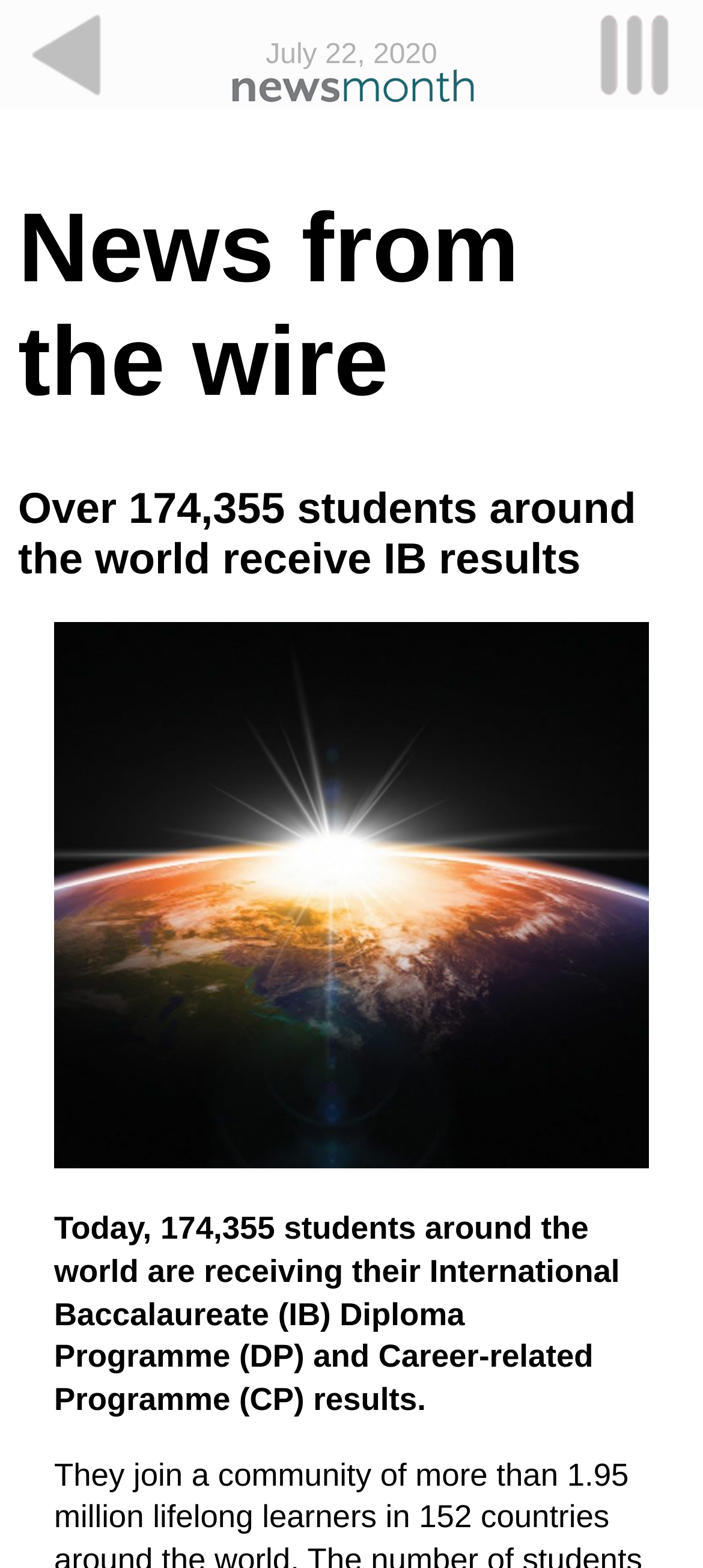Identify the main heading from the webpage and provide its text content.

News from the wire